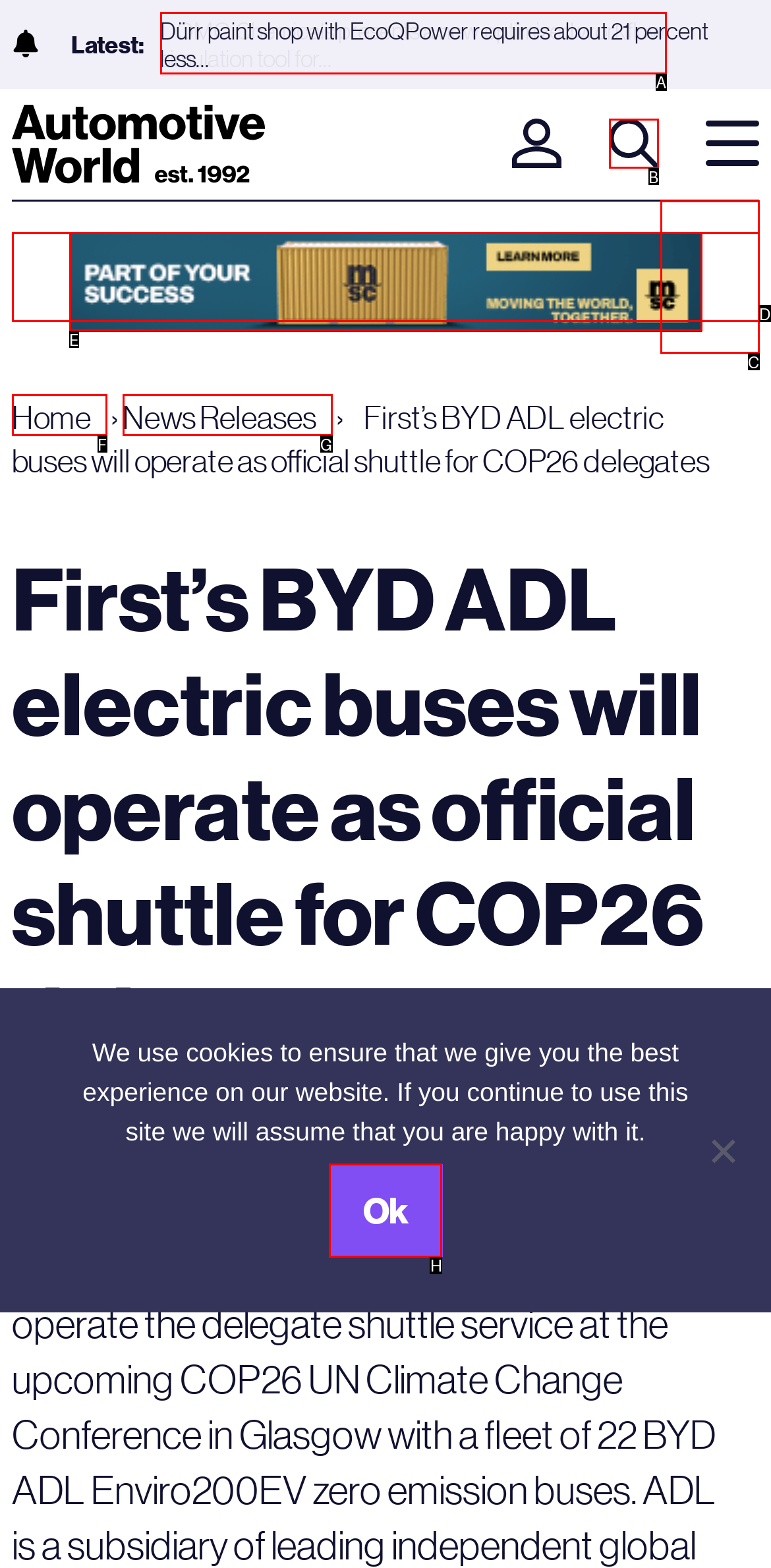Identify the HTML element that best matches the description: News Releases. Provide your answer by selecting the corresponding letter from the given options.

G